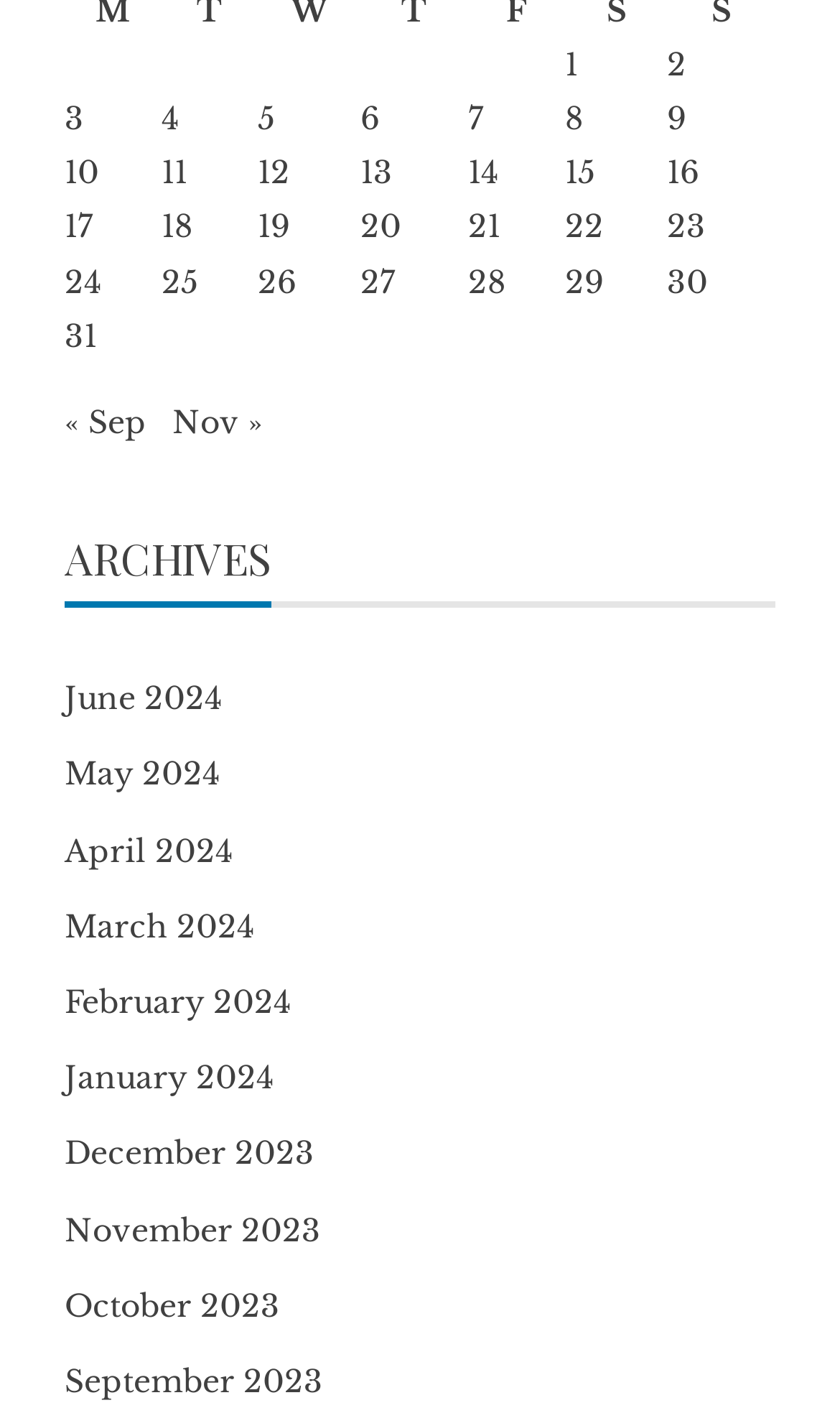Locate the bounding box coordinates of the region to be clicked to comply with the following instruction: "Read about Binance Convert adding Terra Classic and Terra Classic USD". The coordinates must be four float numbers between 0 and 1, in the form [left, top, right, bottom].

None